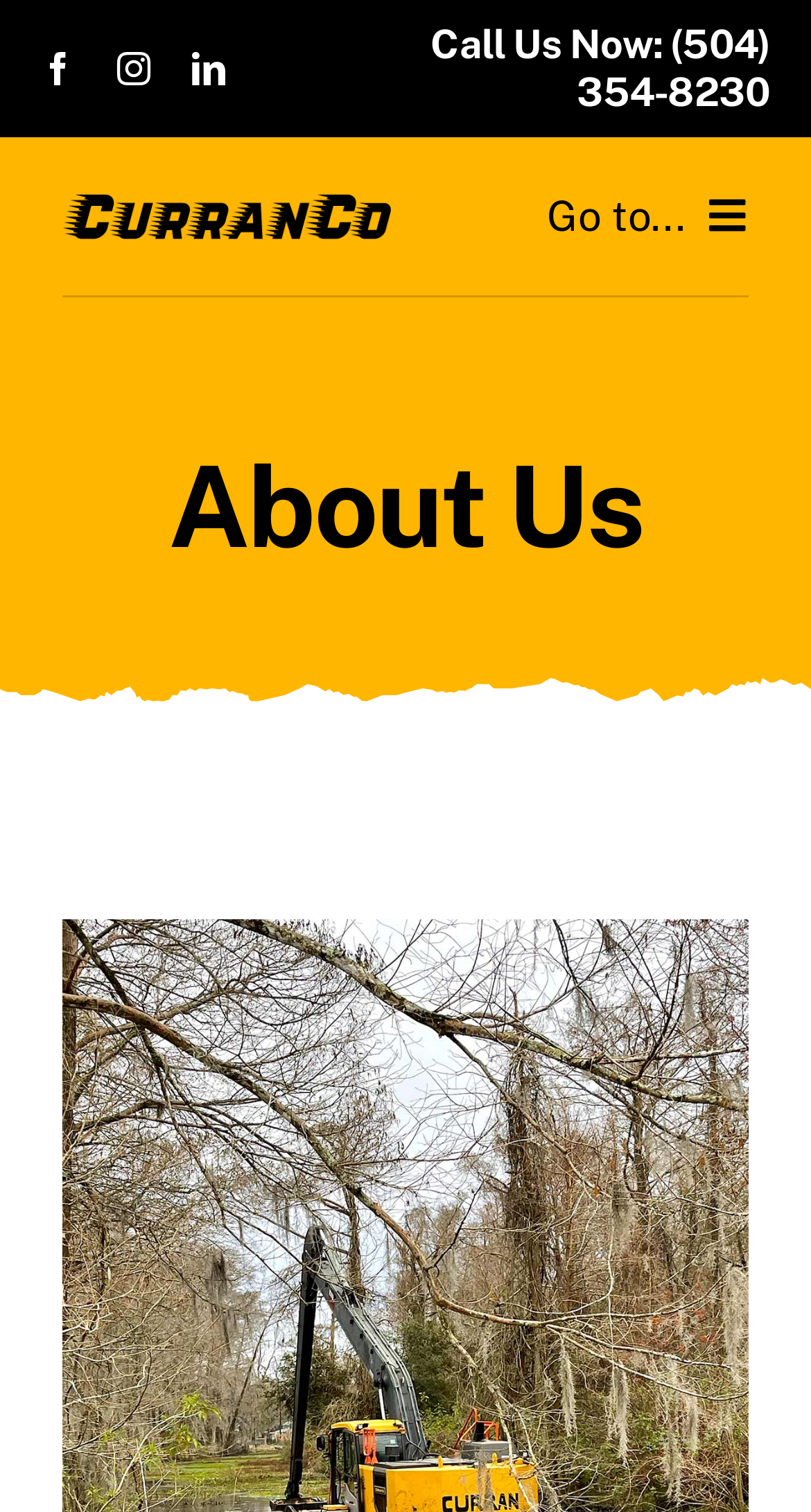Identify the bounding box for the element characterized by the following description: "aria-label="Curranco-Logo-2023-500"".

[0.077, 0.124, 0.483, 0.151]